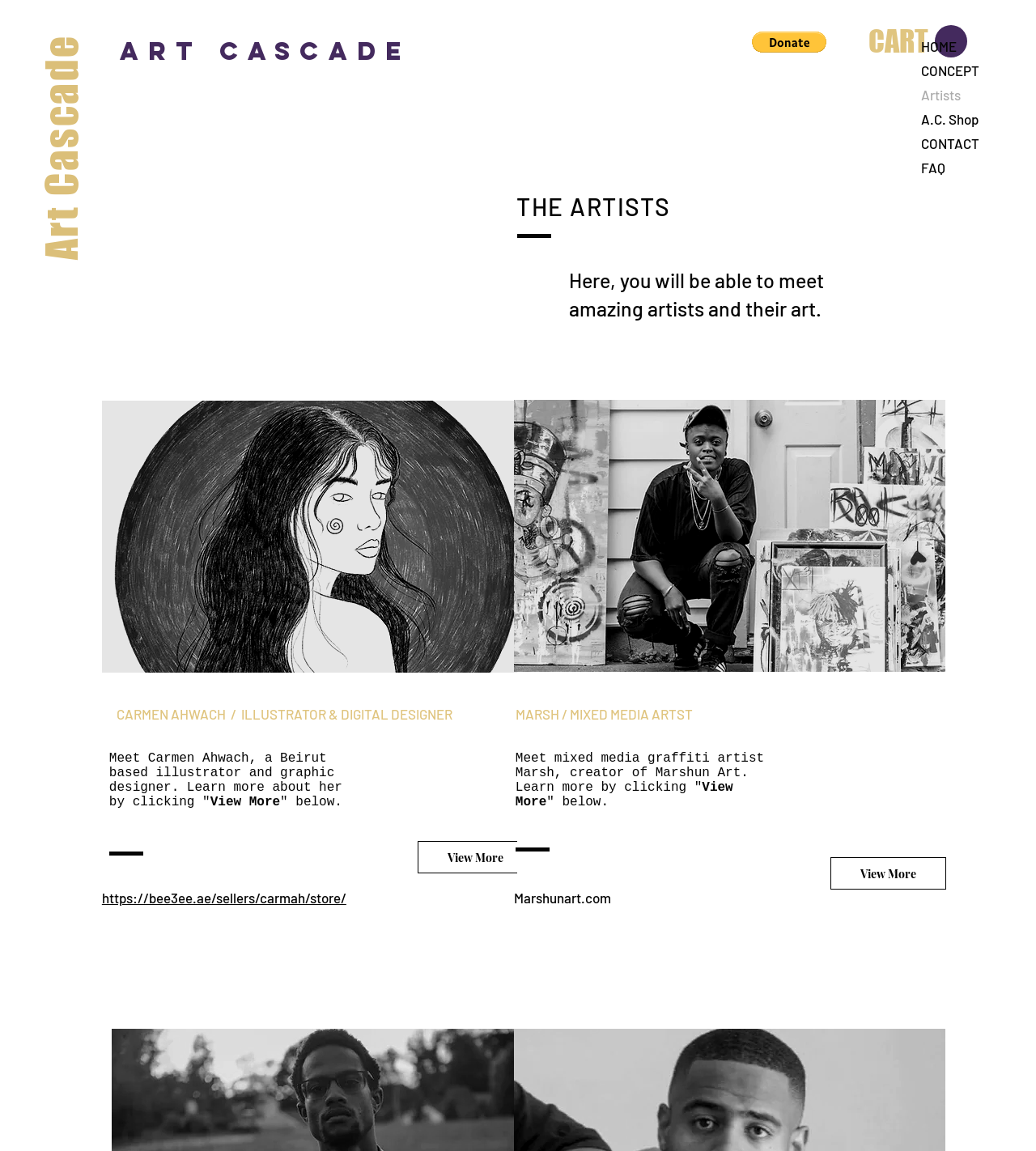What is the purpose of the 'View More' button?
Using the details shown in the screenshot, provide a comprehensive answer to the question.

I inferred the purpose of the 'View More' button by looking at its context. The button is located below the brief description of each artist, and it seems to be an invitation to learn more about the artist. The button is likely linked to a page with more information about the artist.